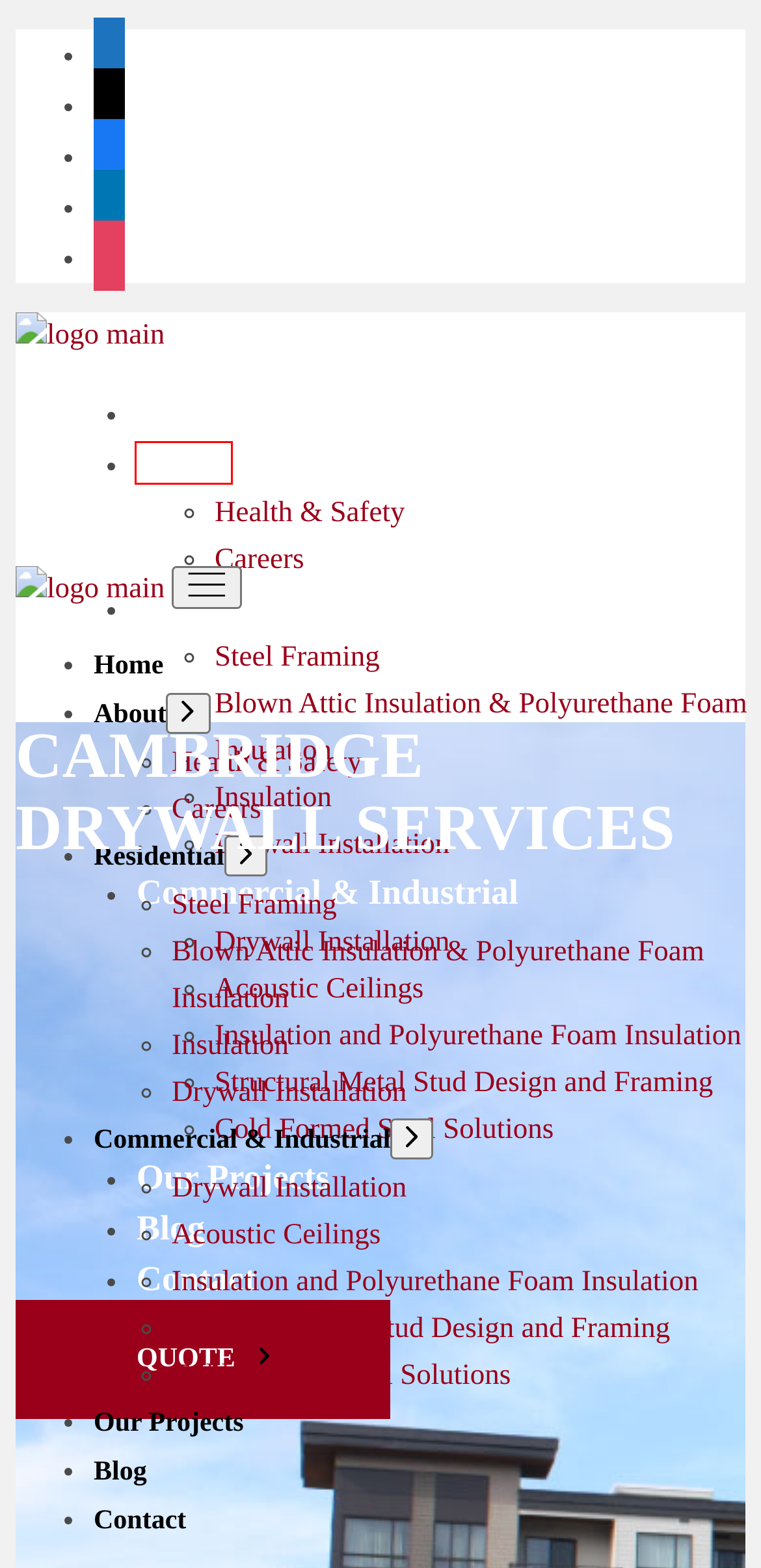You are provided a screenshot of a webpage featuring a red bounding box around a UI element. Choose the webpage description that most accurately represents the new webpage after clicking the element within the red bounding box. Here are the candidates:
A. Health & Safety - Cambridge Drywall Services
B. About - Cambridge Drywall Services
C. Home - Welcome to Cambridge Drywall your one step solution
D. Commercial & Industrial - Cambridge Drywall Services
E. Careers - Cambridge Drywall Services
F. Steel Framing​ - Cambridge Drywall Services
G. Our Projects - Cambridge Drywall Services
H. Insulation and Polyurethane Foam Insulation

B